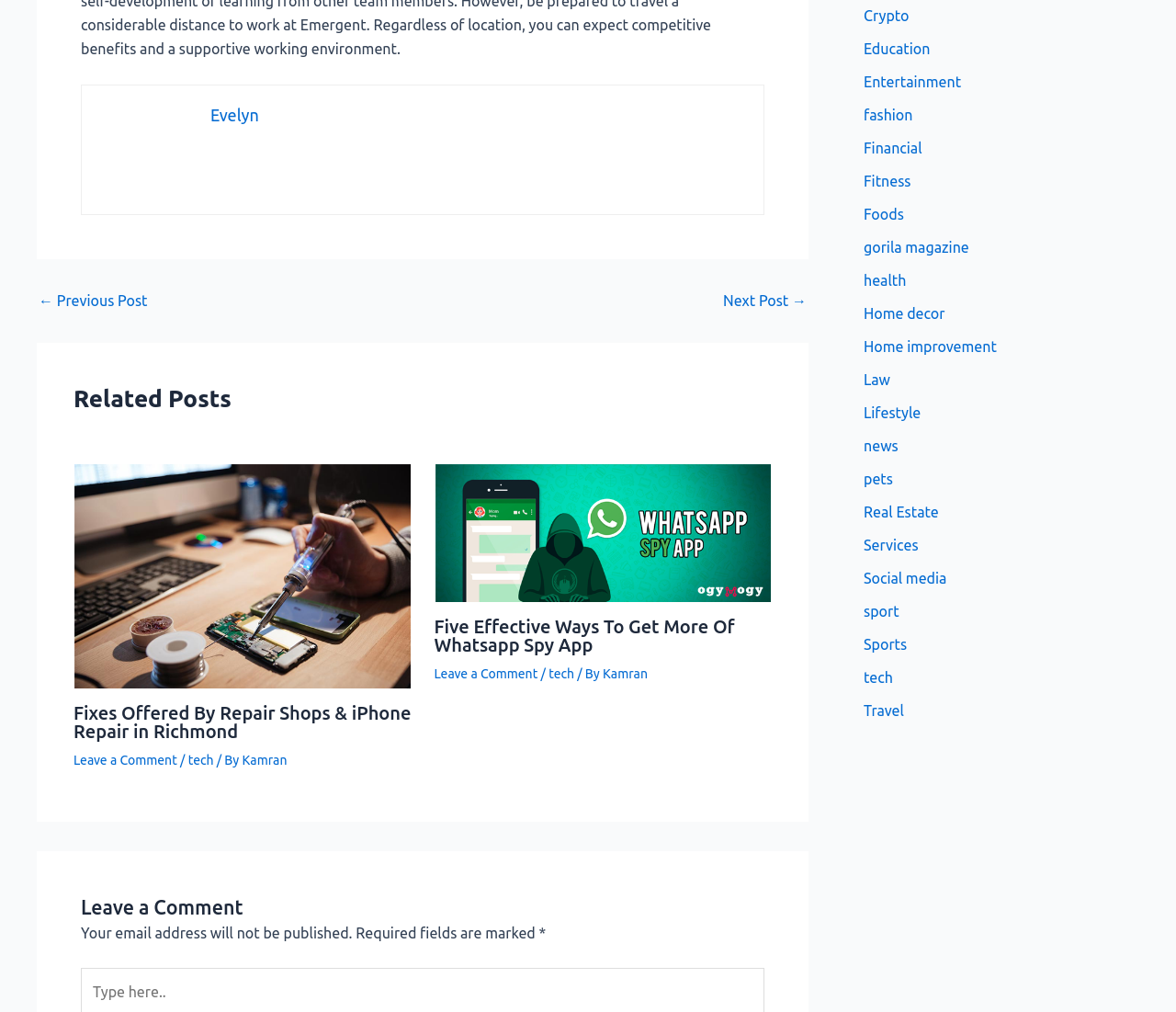How many categories are listed at the top of the webpage?
Answer the question with just one word or phrase using the image.

20